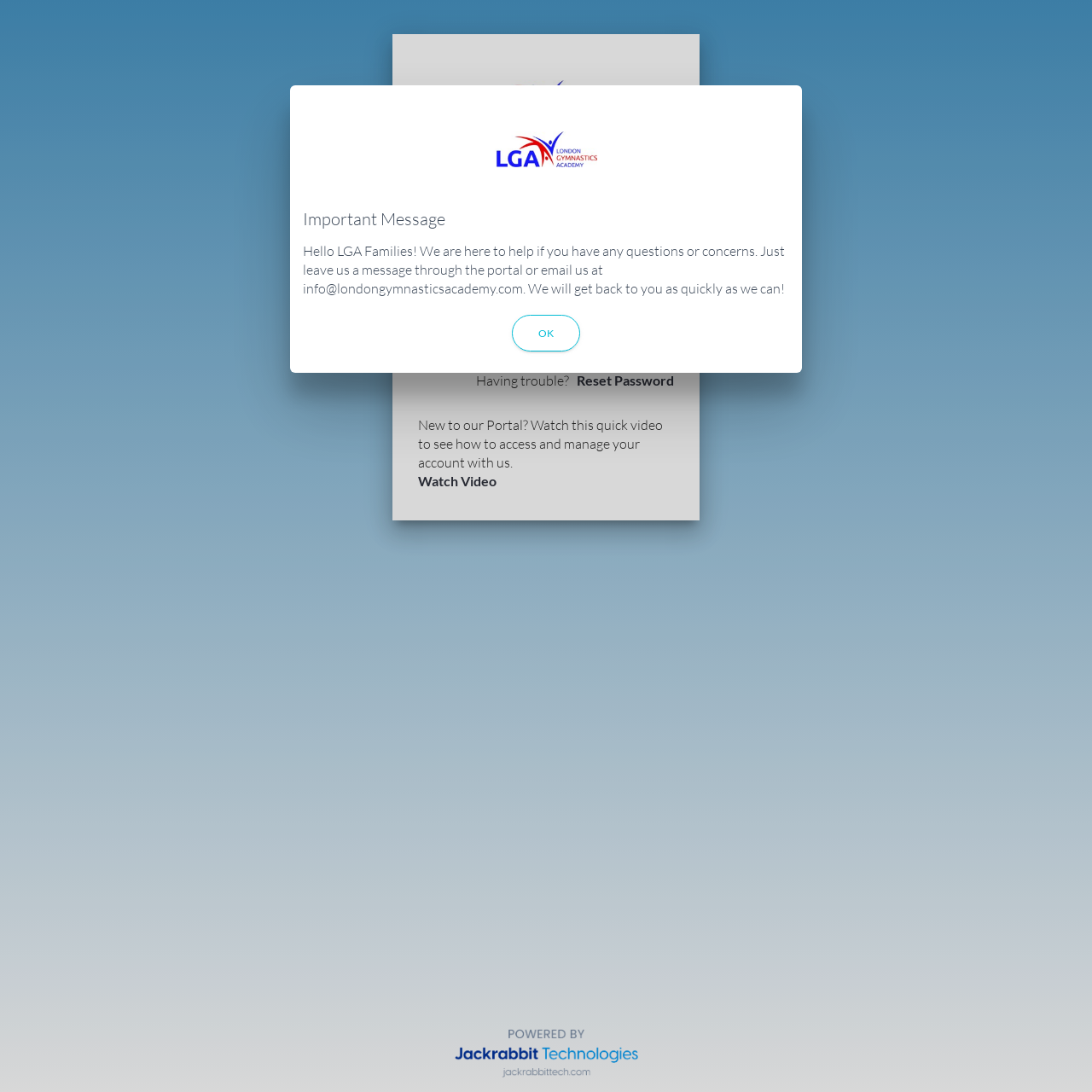Find the bounding box coordinates for the UI element that matches this description: "Watch Video".

[0.383, 0.433, 0.455, 0.448]